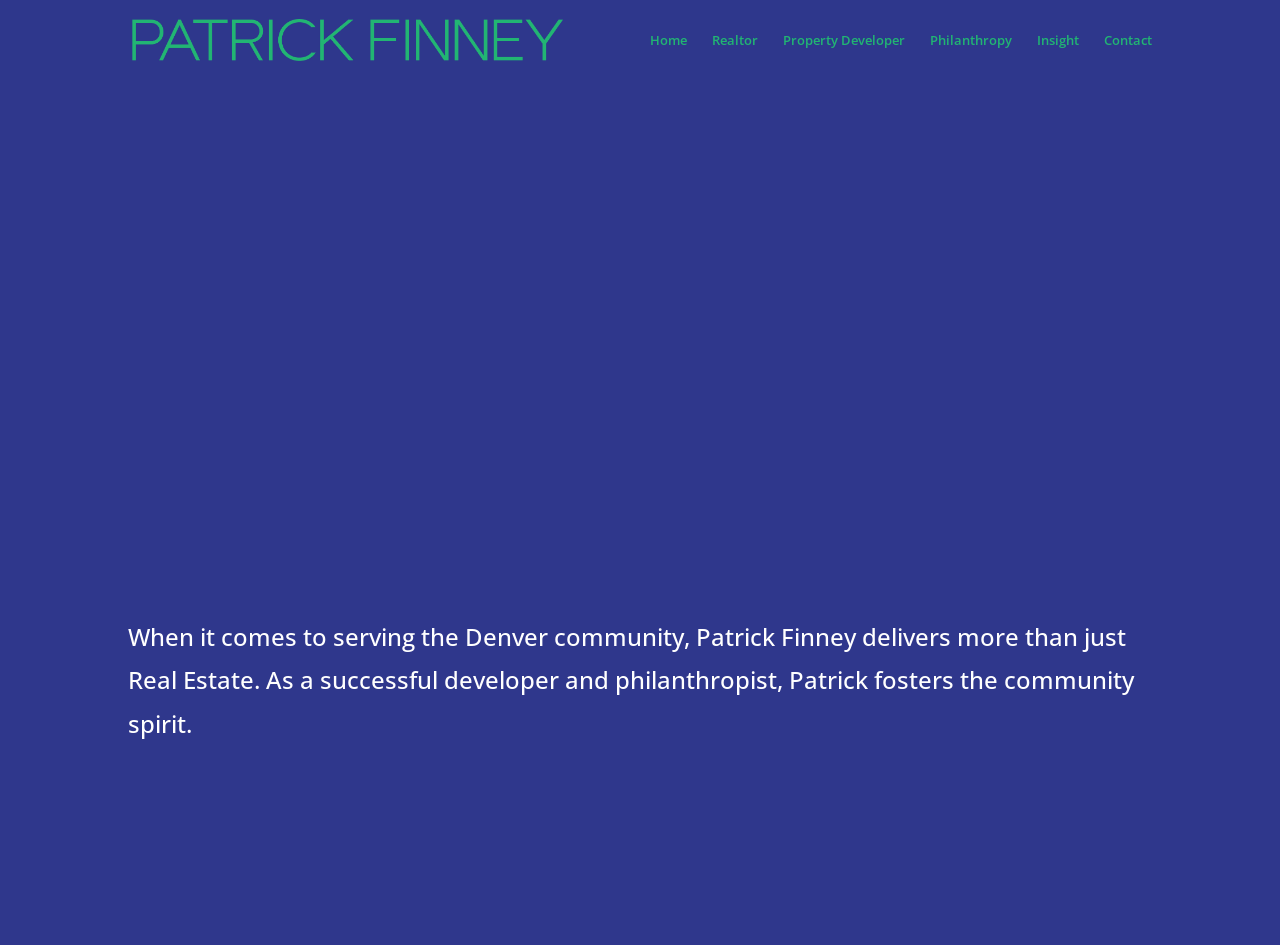Deliver a detailed narrative of the webpage's visual and textual elements.

The webpage is about Patrick Finney, a local Realtor and Property Developer in Denver. At the top left of the page, there is a link and an image, both labeled "Patrick Finney of Denver", which likely serves as a logo or a header. 

Below the header, there is a navigation menu with six links: "Home", "Realtor", "Property Developer", "Philanthropy", "Insight", and "Contact", which are aligned horizontally and centered at the top of the page.

Further down the page, there is a paragraph of text that describes Patrick Finney's community involvement, stating that he delivers more than just Real Estate and fosters community spirit as a successful developer and philanthropist. This text is positioned near the center of the page, taking up a significant portion of the vertical space.